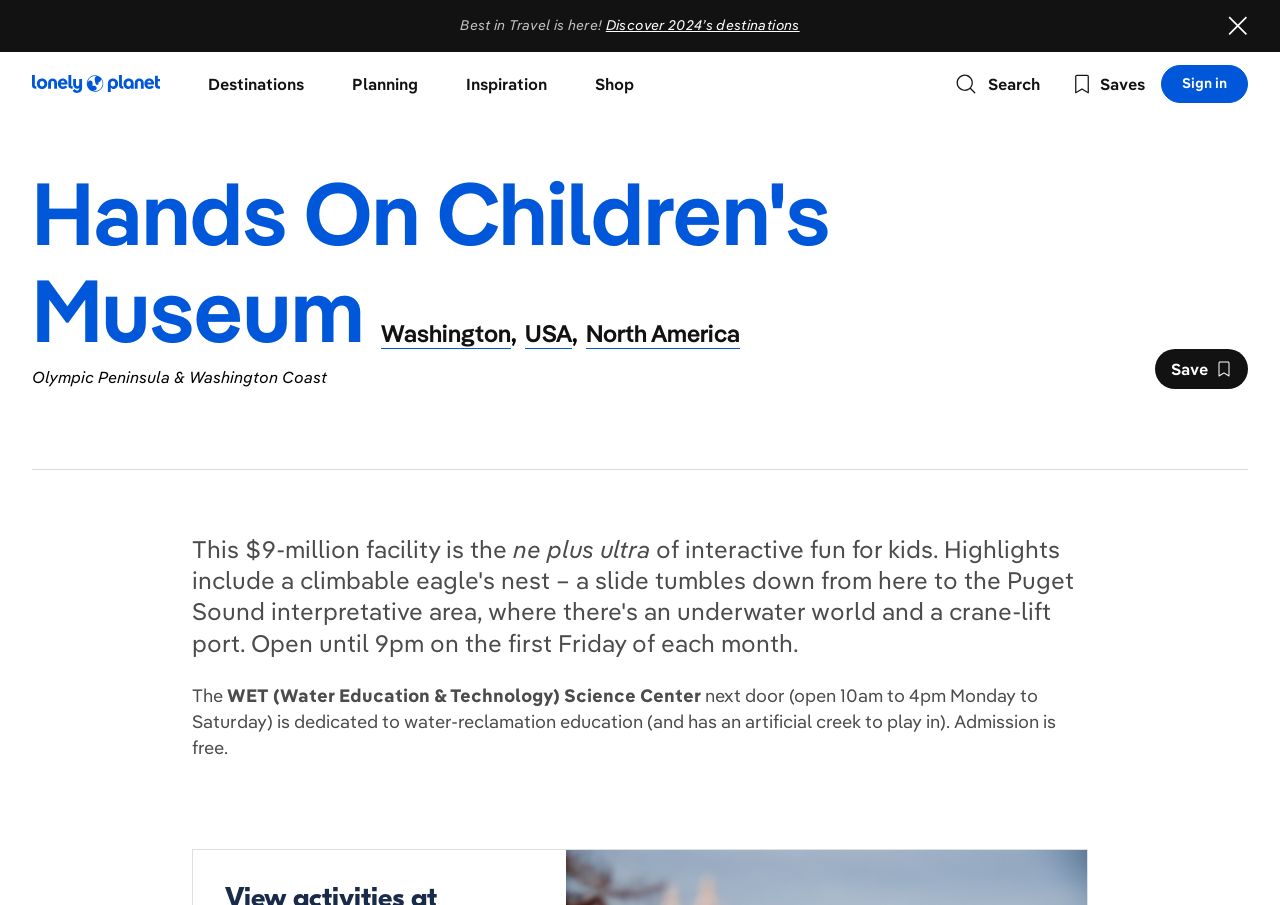What is the purpose of the WET Science Center?
Carefully analyze the image and provide a detailed answer to the question.

I found the answer by reading the article section of the webpage, where it describes the WET Science Center as dedicated to 'water-reclamation education'.